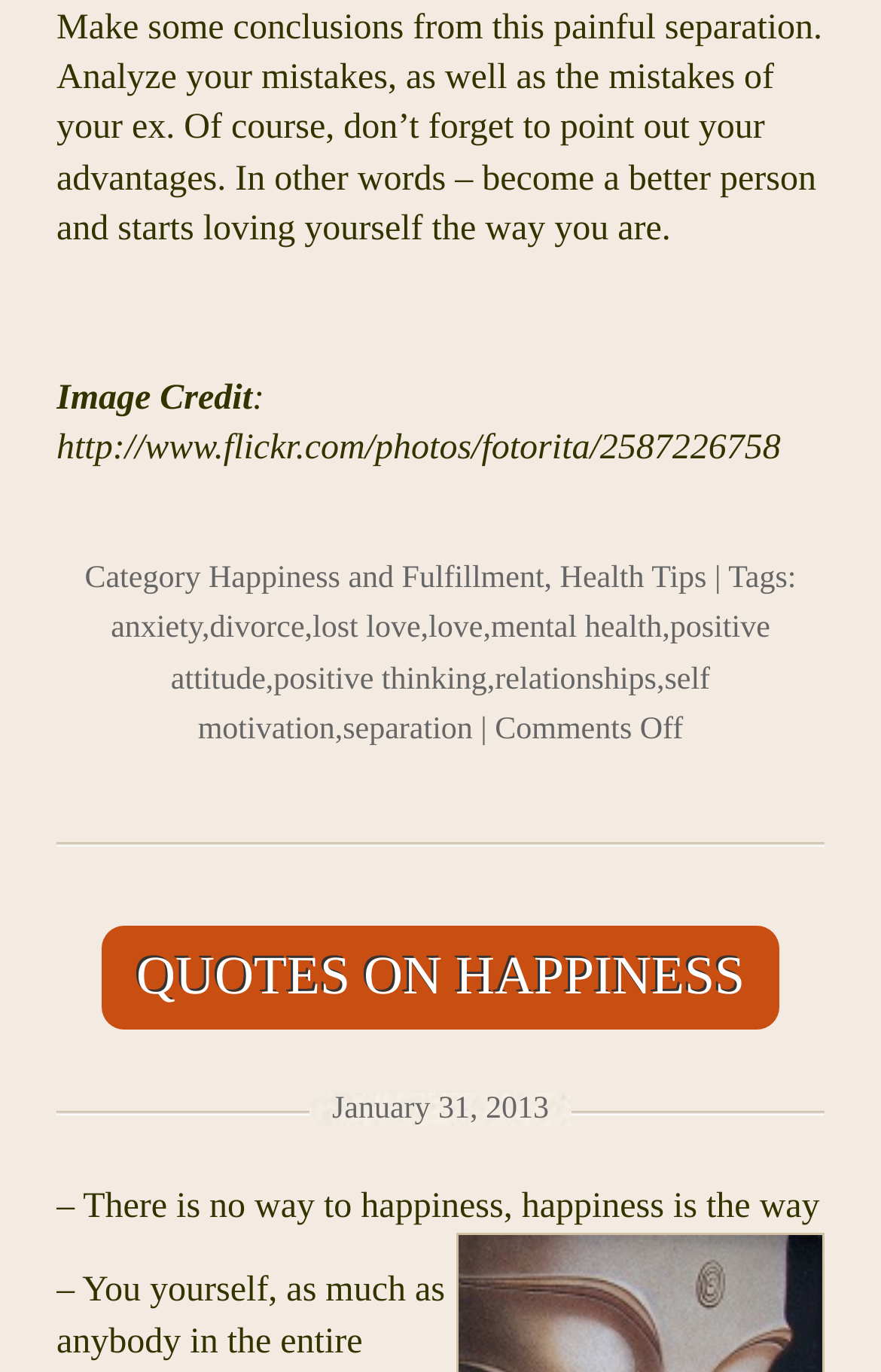Provide the bounding box coordinates for the specified HTML element described in this description: "mental health". The coordinates should be four float numbers ranging from 0 to 1, in the format [left, top, right, bottom].

[0.557, 0.446, 0.752, 0.471]